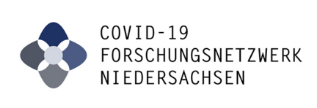Answer the question below in one word or phrase:
What is the focus of the network?

Collaborative research and public health